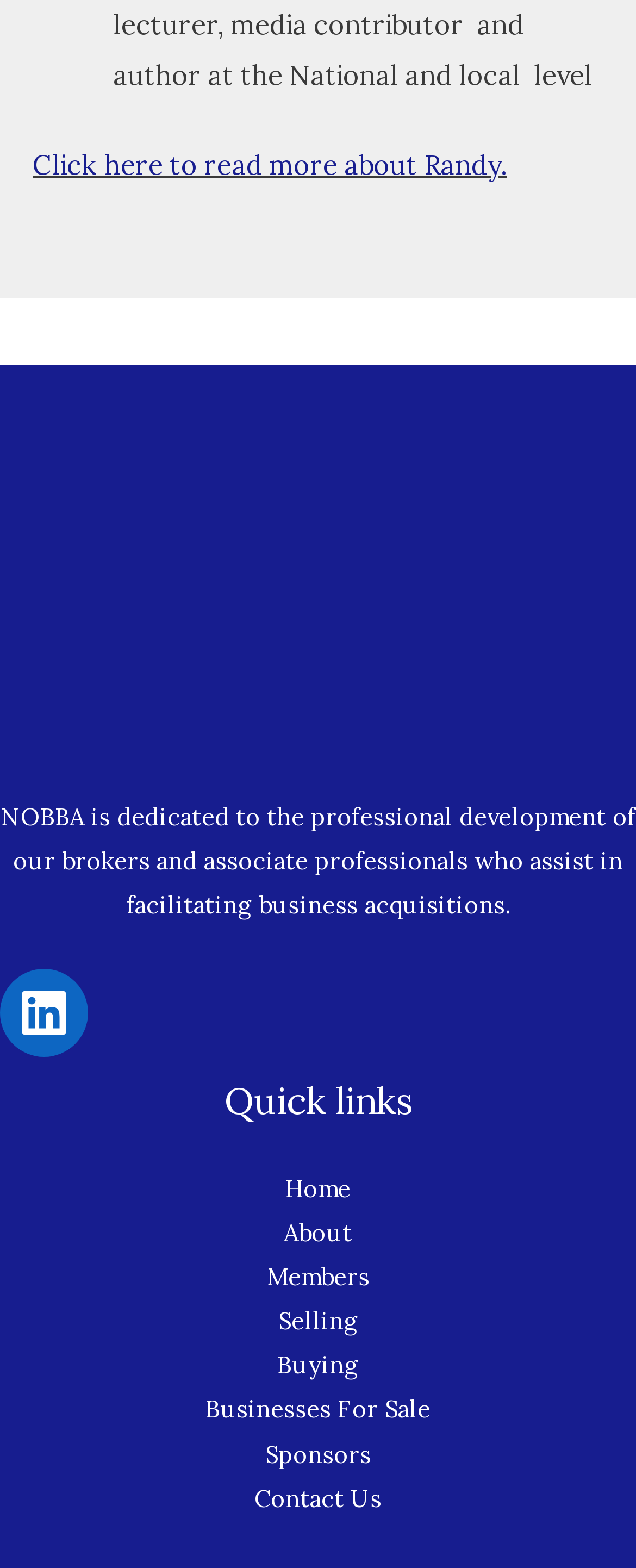Identify the bounding box coordinates for the UI element described as follows: "Home". Ensure the coordinates are four float numbers between 0 and 1, formatted as [left, top, right, bottom].

[0.449, 0.748, 0.551, 0.768]